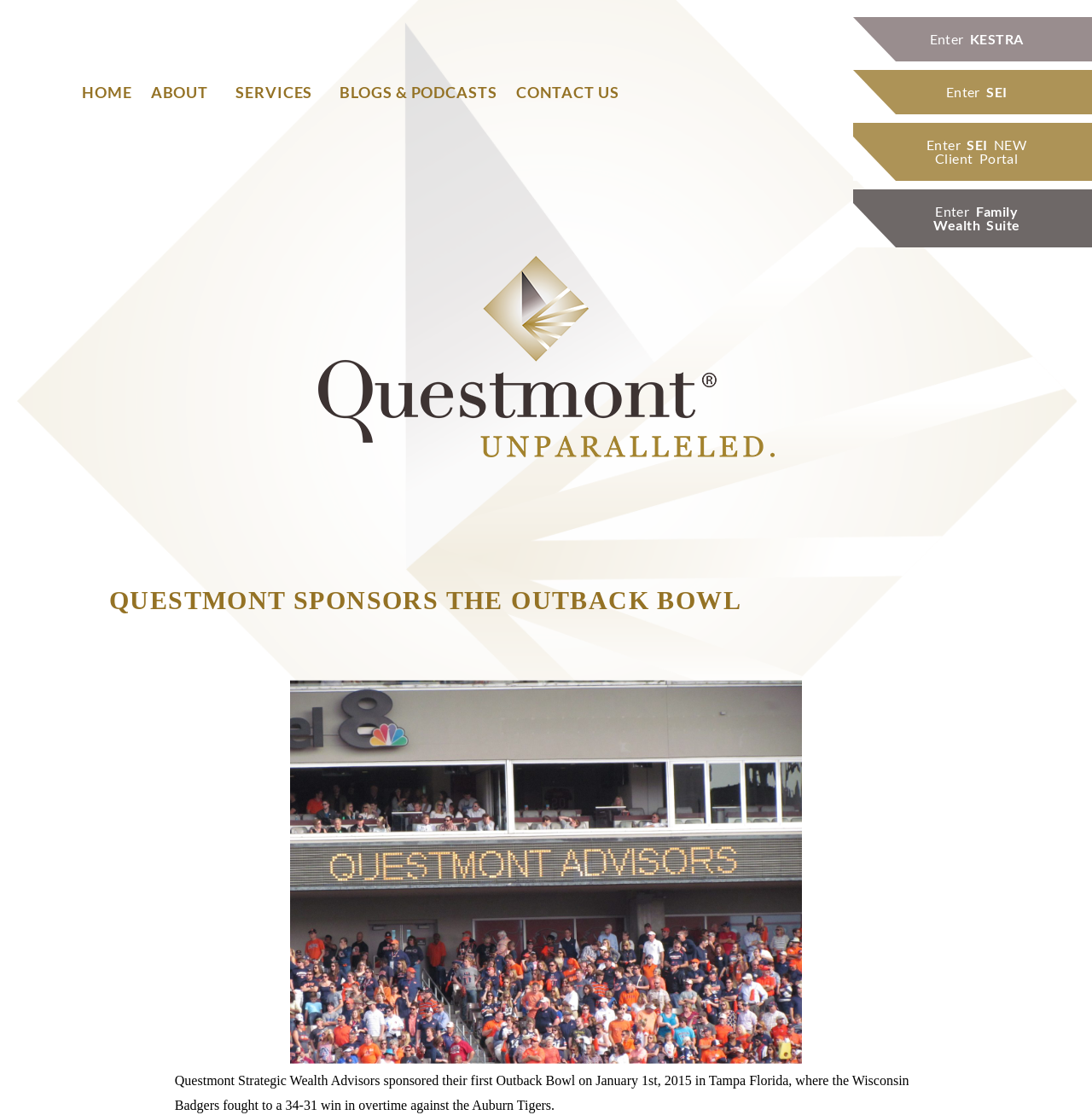Given the description "Enter SEI NEW Client Portal", provide the bounding box coordinates of the corresponding UI element.

[0.781, 0.11, 1.0, 0.162]